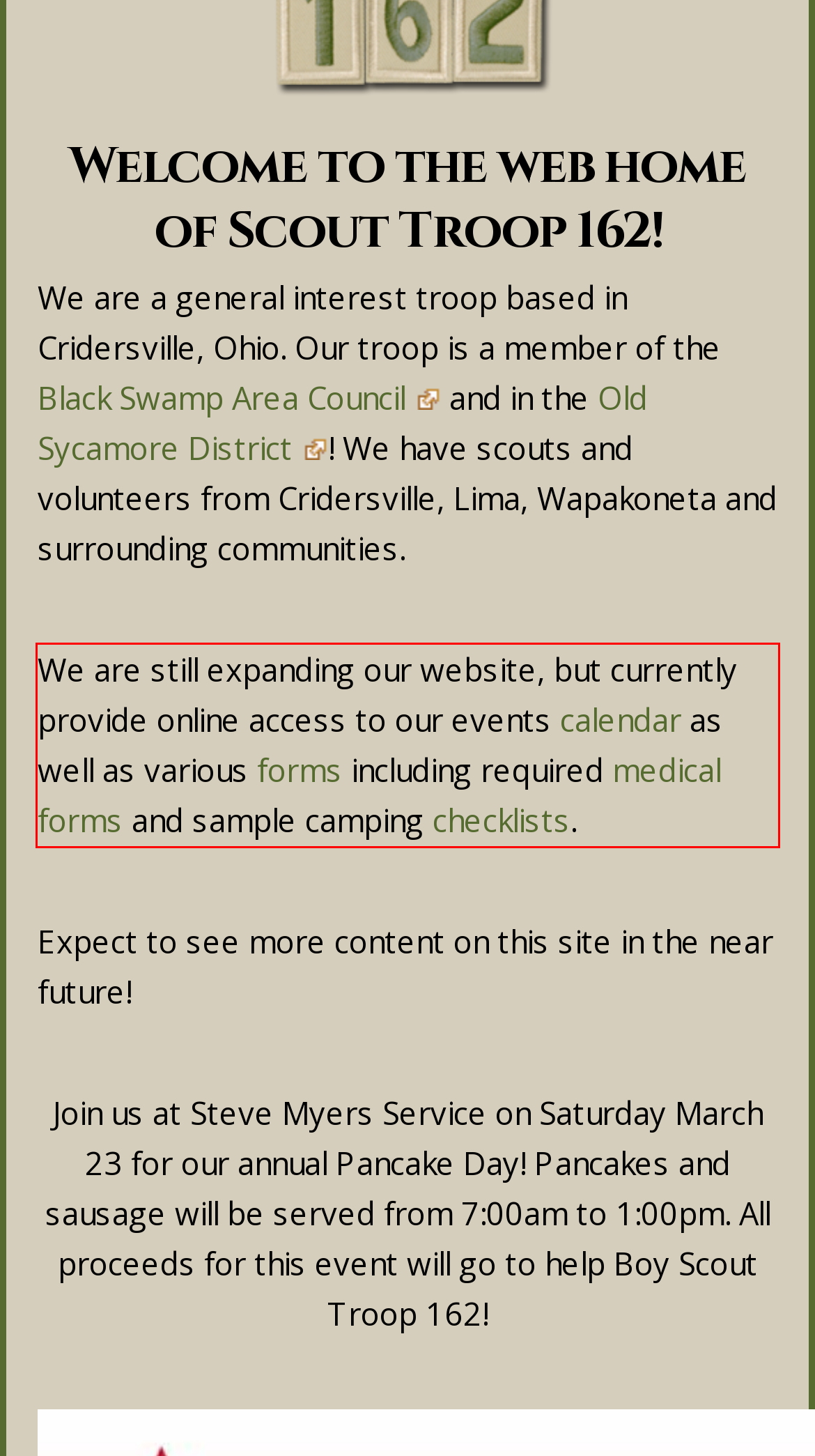Please look at the screenshot provided and find the red bounding box. Extract the text content contained within this bounding box.

We are still expanding our website, but currently provide online access to our events calendar as well as various forms including required medical forms and sample camping checklists.